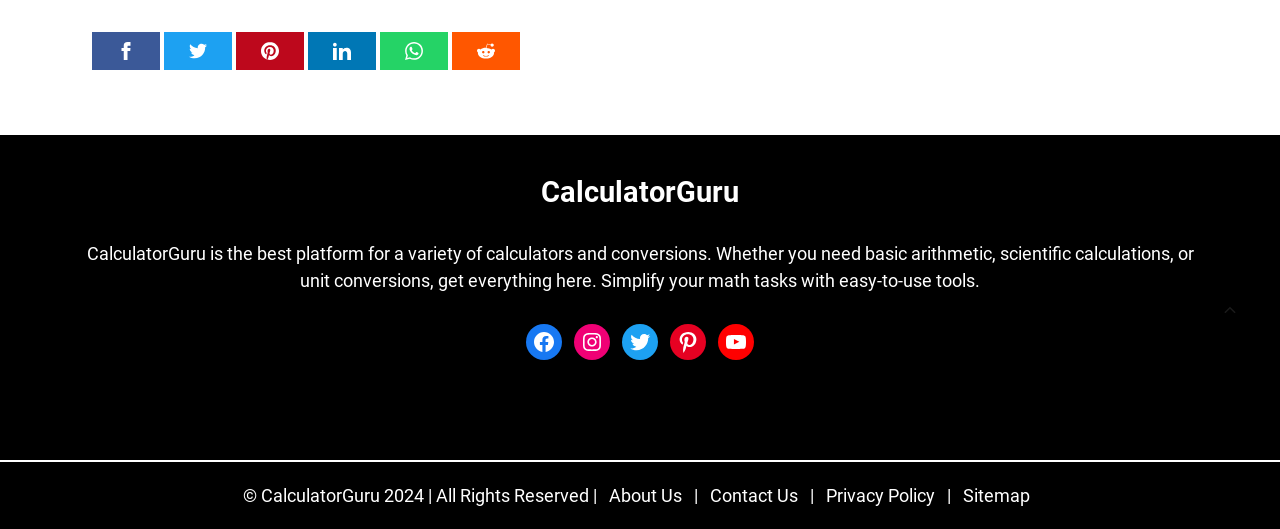Find the bounding box coordinates of the element to click in order to complete this instruction: "Scroll back to top". The bounding box coordinates must be four float numbers between 0 and 1, denoted as [left, top, right, bottom].

[0.945, 0.548, 0.977, 0.624]